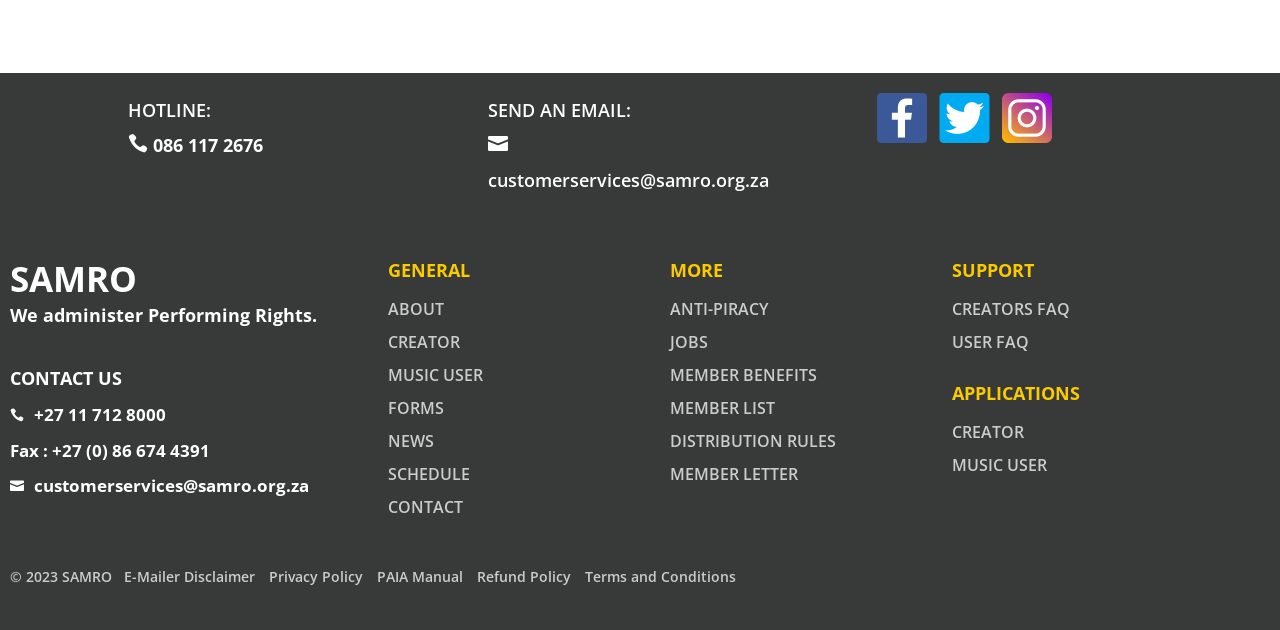Please identify the bounding box coordinates of the region to click in order to complete the given instruction: "Click the 'customerservices@samro.org.za' email link". The coordinates should be four float numbers between 0 and 1, i.e., [left, top, right, bottom].

[0.381, 0.266, 0.601, 0.305]